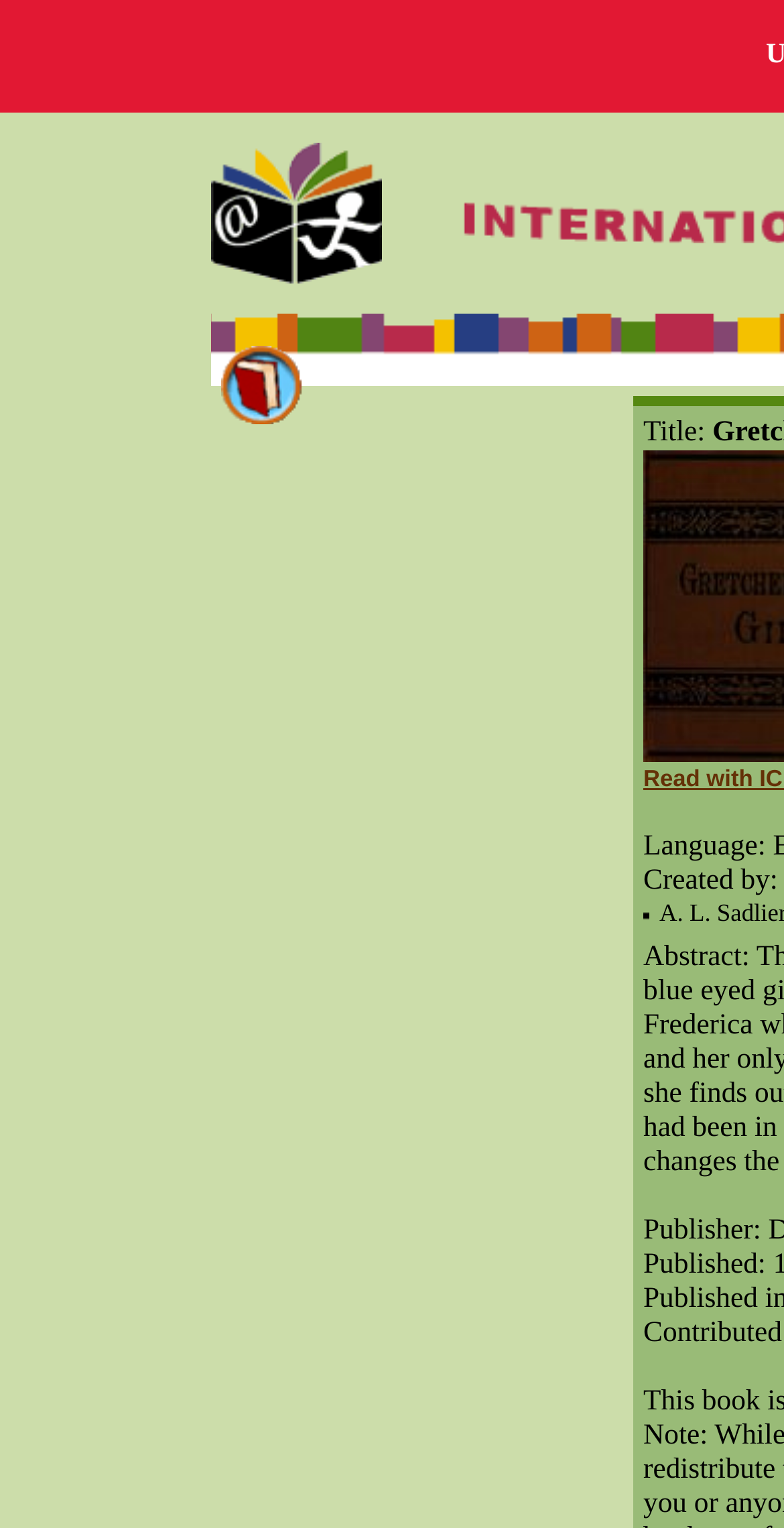What is the purpose of the 'Read books' link?
Based on the image, give a one-word or short phrase answer.

To read books